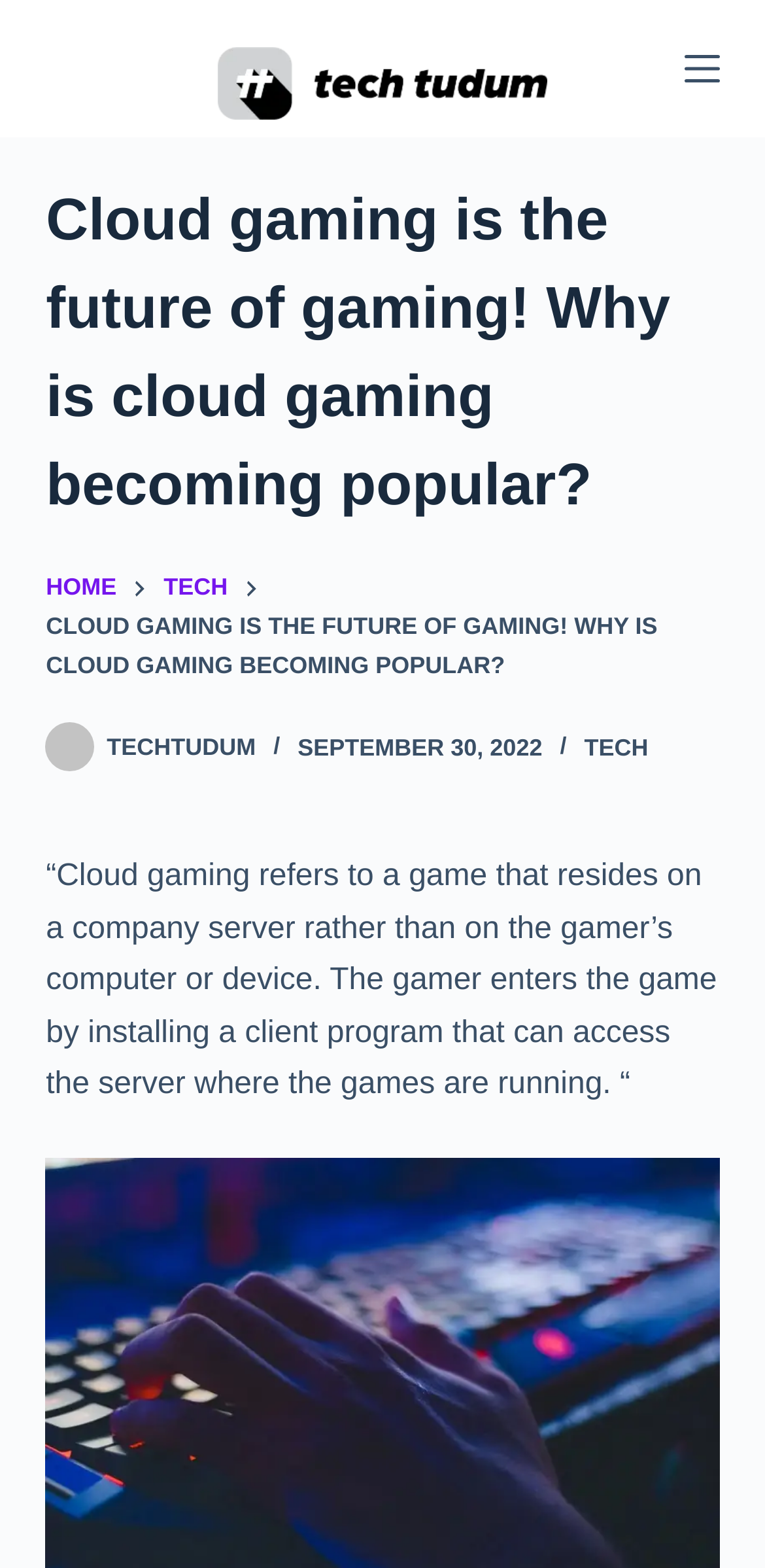Please identify the bounding box coordinates of the area that needs to be clicked to fulfill the following instruction: "Go to 'HOME' page."

[0.06, 0.363, 0.152, 0.388]